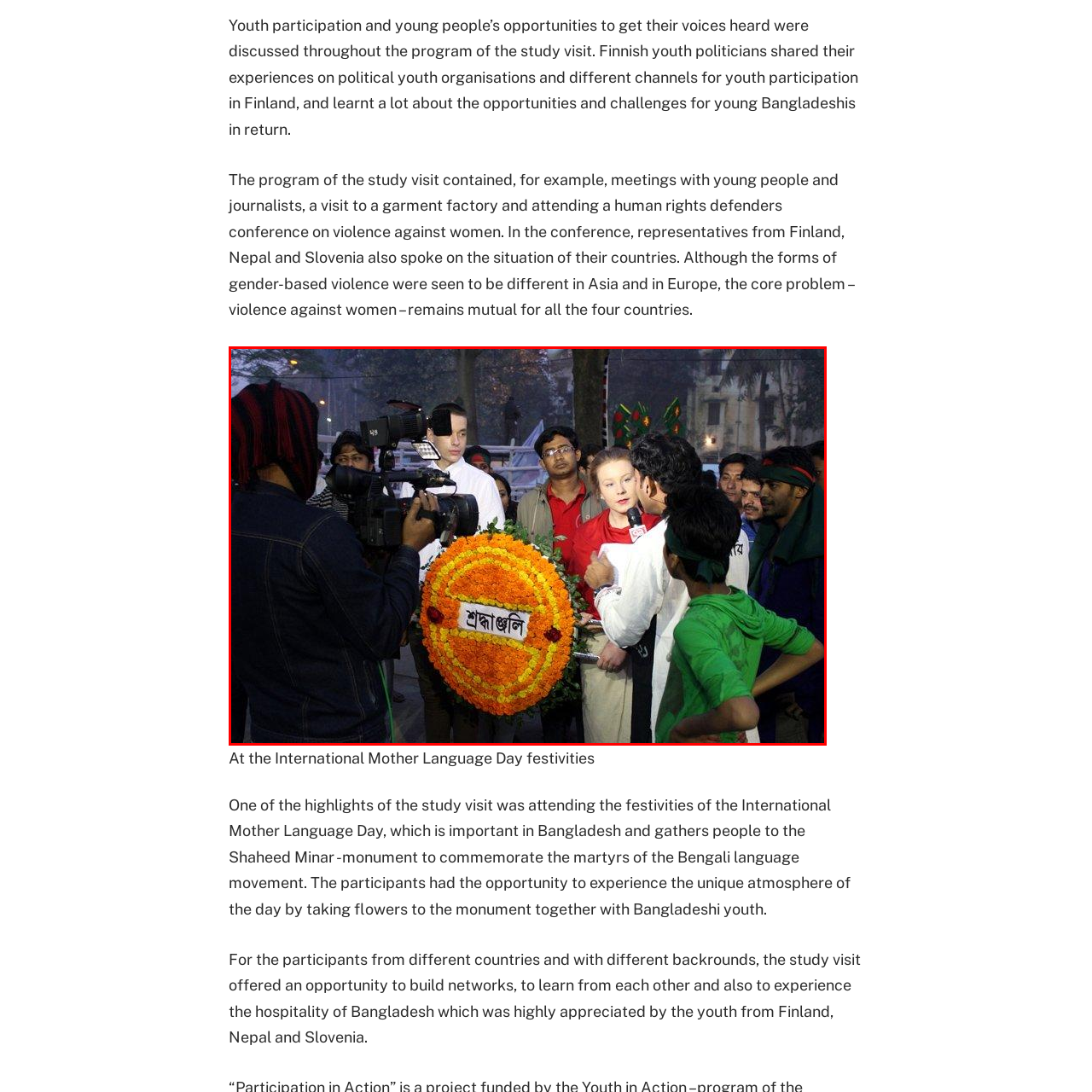Describe extensively the visual content inside the red marked area.

The image captures a poignant moment during the International Mother Language Day festivities in Bangladesh. Centered in the frame is a vibrant floral wreath adorned with the inscription "শ্রদ্ধাঞ্জলি" (which translates to "Homage"), symbolizing respect for the martyrs of the Bengali language movement. In the foreground, a young woman in red is being interviewed by a reporter, while a cameraman focuses on the interaction. Surrounding them are enthusiastic participants, including local youth dressed in traditional attire, who are engaged in the spirit of commemoration. The backdrop features trees and the atmosphere of reverence, showcasing a blend of cultural pride and solidarity. The festivities exemplify the day’s significance, uniting people to honor the sacrifices made for the Bengali language.